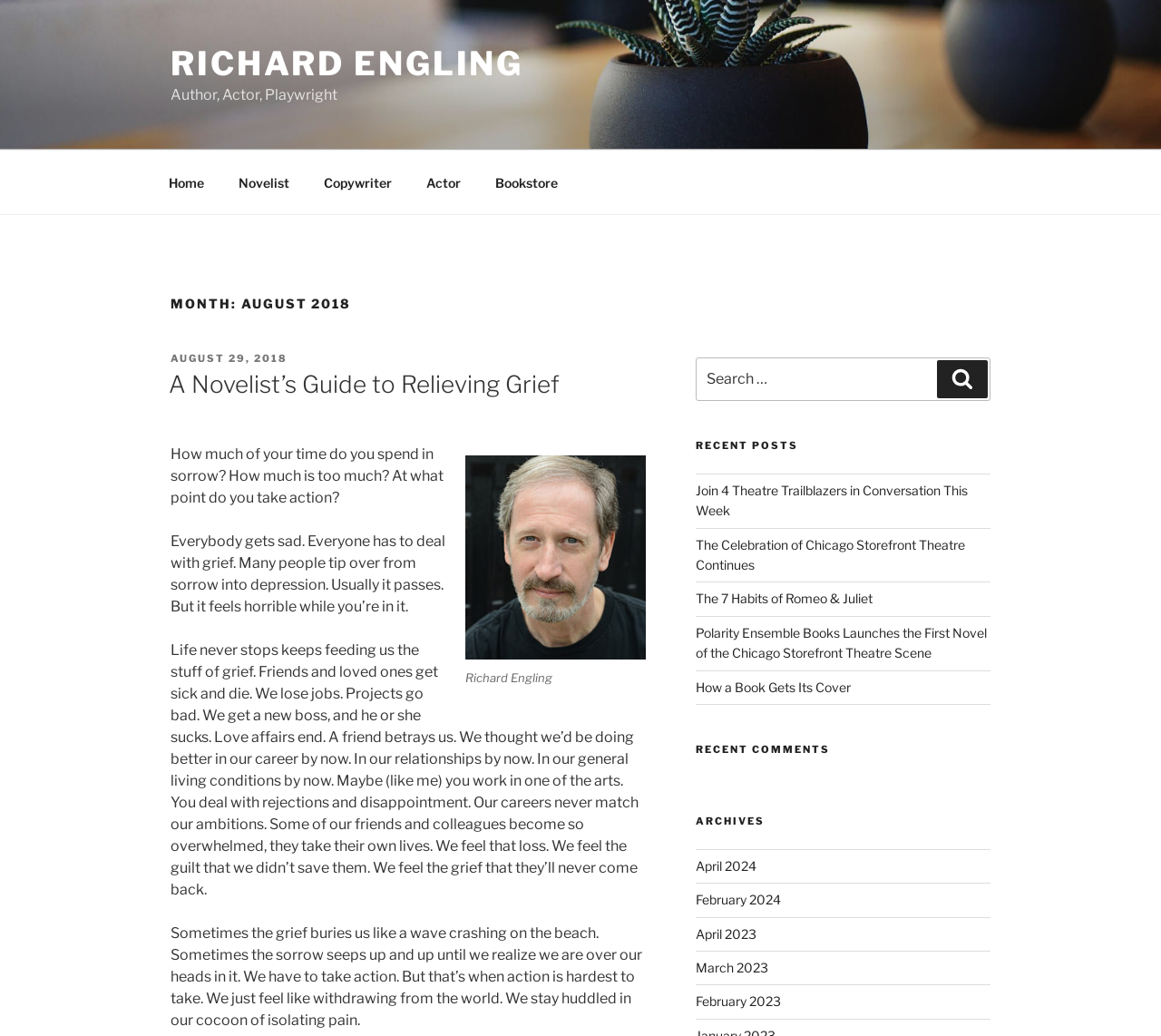What is the title of the post?
Utilize the information in the image to give a detailed answer to the question.

The title of the post is mentioned in the heading element 'A Novelist’s Guide to Relieving Grief' which is a child element of the 'MONTH: AUGUST 2018' heading.